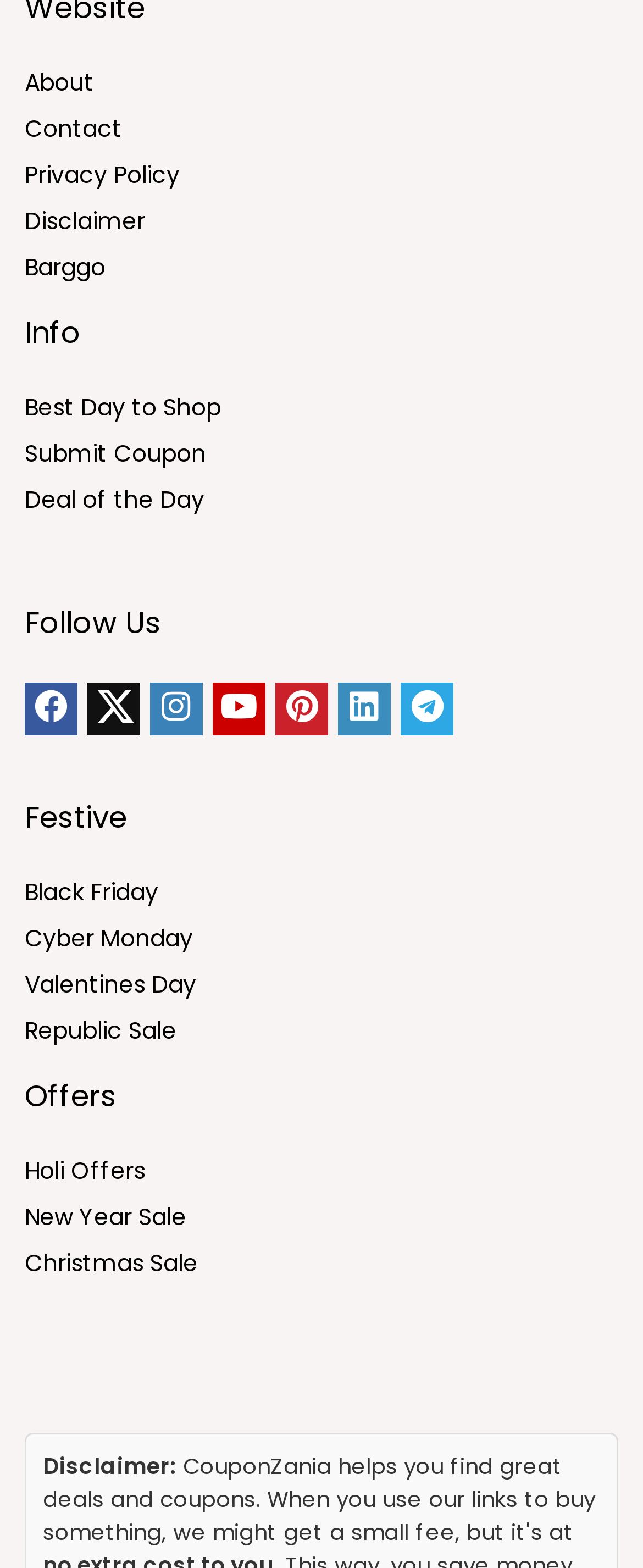Locate the bounding box coordinates of the clickable region to complete the following instruction: "Check out Black Friday deals."

[0.038, 0.558, 0.246, 0.579]